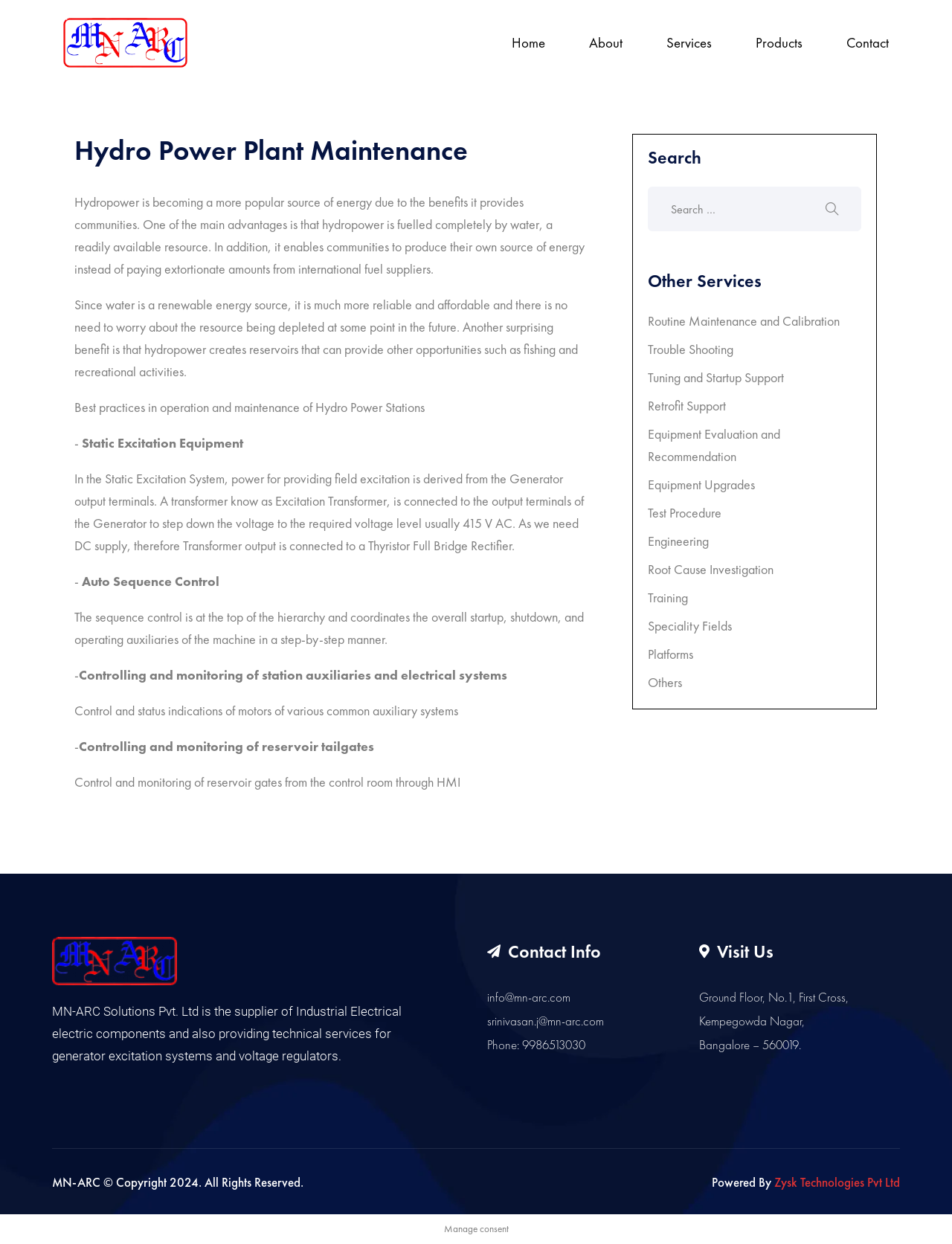Determine the bounding box for the UI element described here: "name="s" placeholder="Search …"".

[0.681, 0.15, 0.905, 0.186]